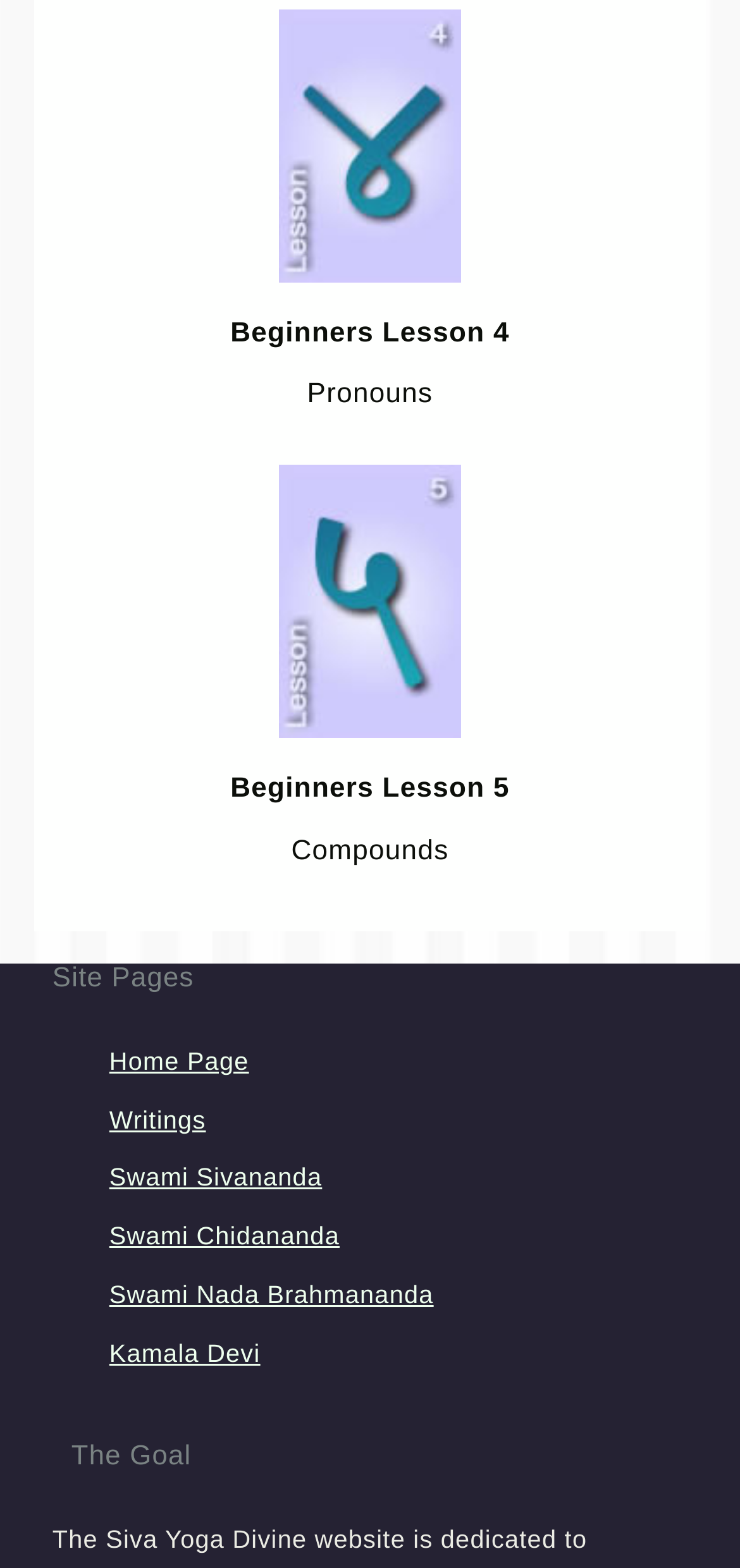Locate the bounding box coordinates of the item that should be clicked to fulfill the instruction: "visit Sanskrit Beginners Lesson 5".

[0.377, 0.451, 0.623, 0.475]